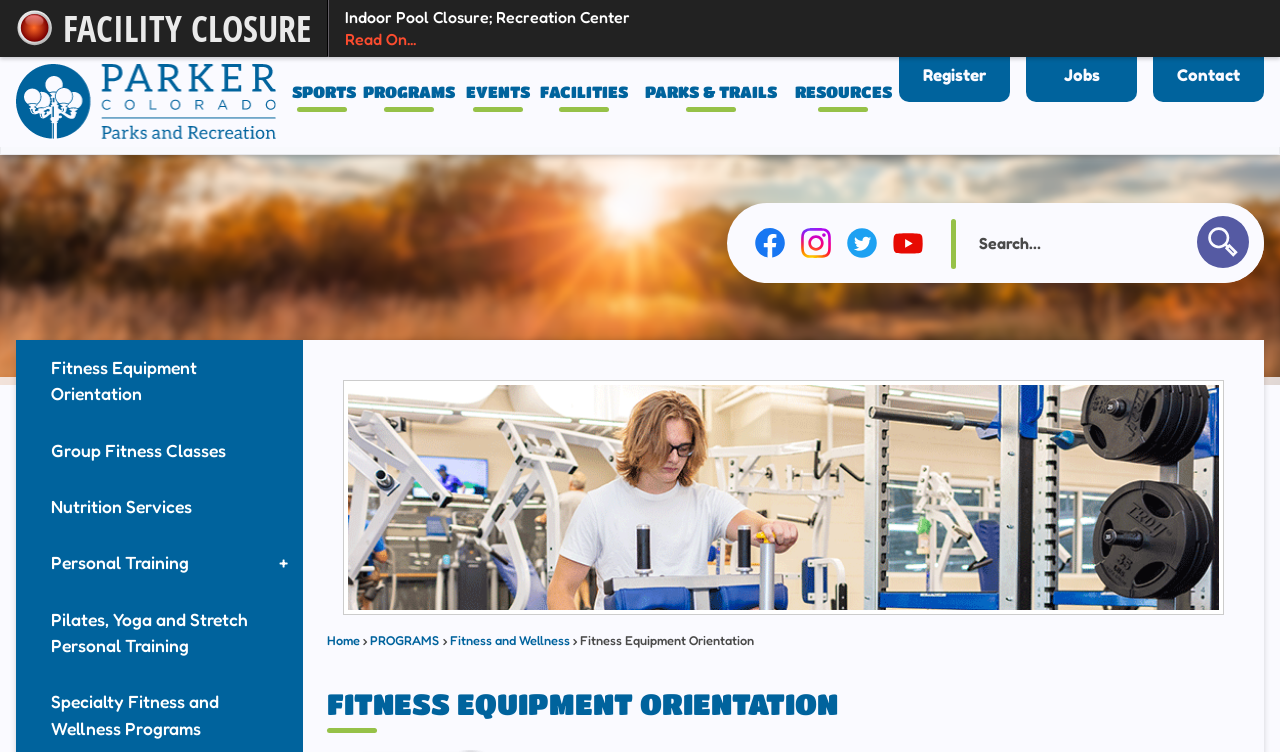How many menu items are available under 'FITNESS EQUIPMENT ORIENTATION'?
Please respond to the question with a detailed and well-explained answer.

Under the 'FITNESS EQUIPMENT ORIENTATION' heading, there are five menu items available, which are 'Fitness Equipment Orientation', 'Group Fitness Classes', 'Nutrition Services', 'Personal Training', and 'Pilates, Yoga and Stretch Personal Training'.